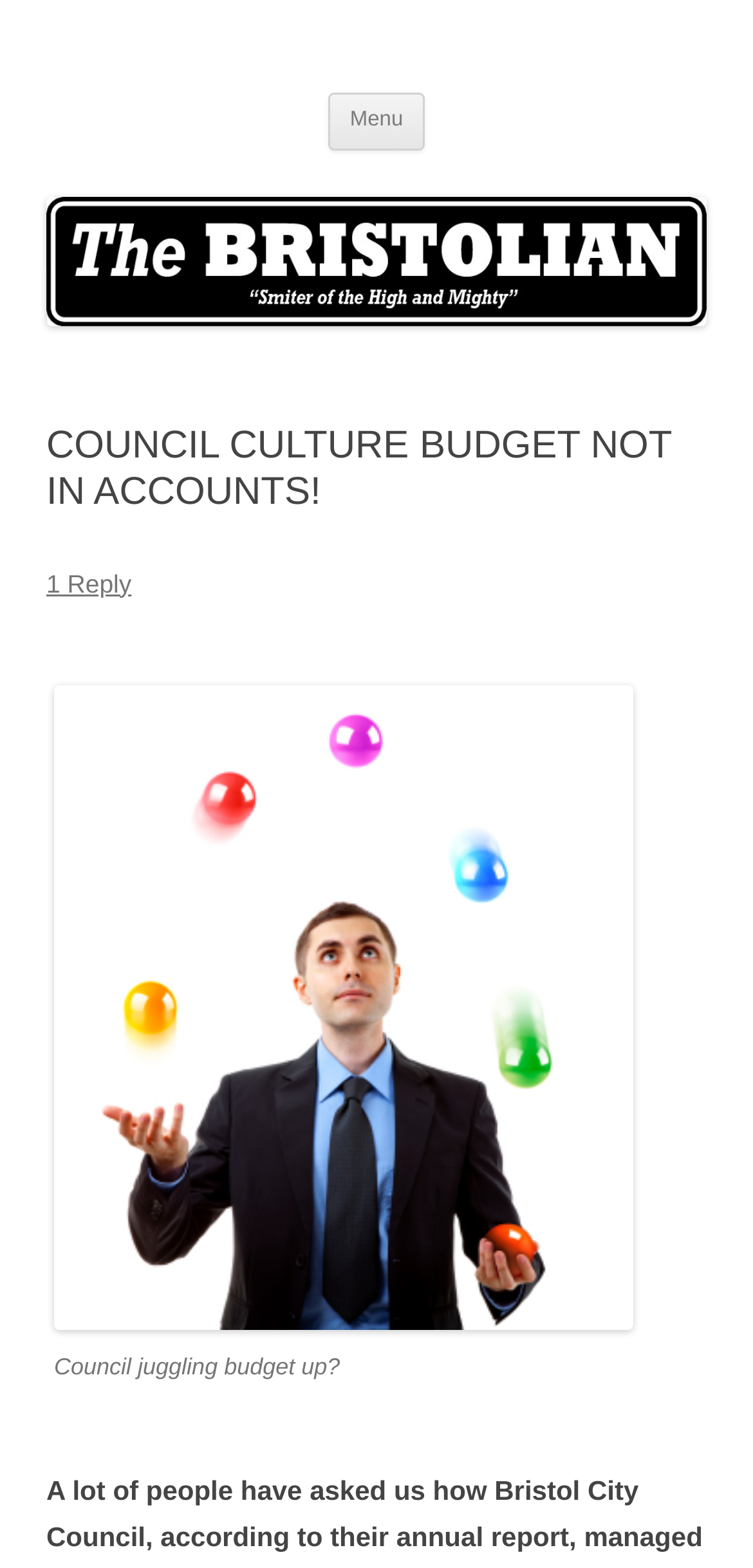Using the image as a reference, answer the following question in as much detail as possible:
What is the name of the website?

The name of the website can be found in the top-left corner of the webpage, where it says 'The BRISTOLIAN' in a heading element.